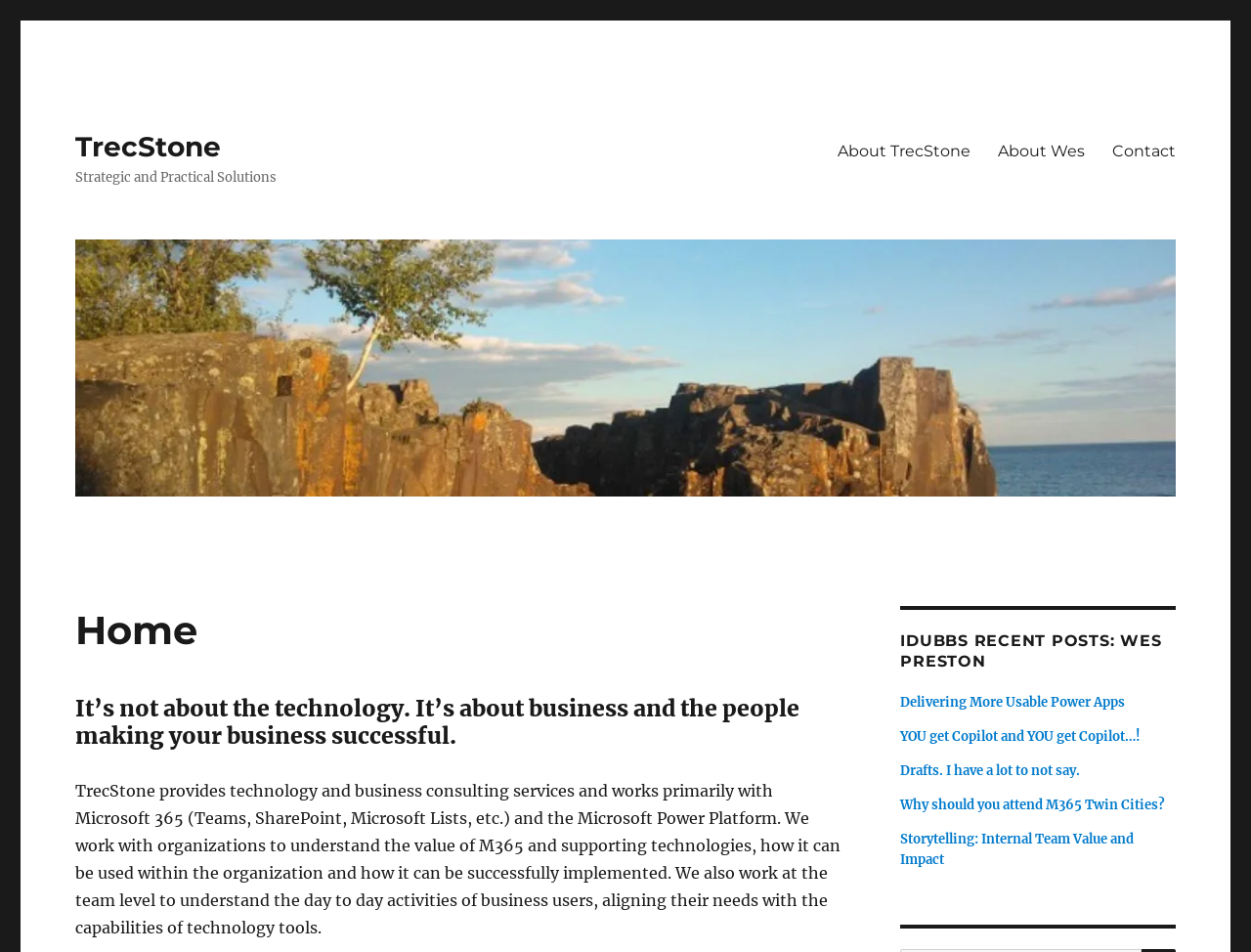Identify the bounding box coordinates of the region that should be clicked to execute the following instruction: "add a comment".

None